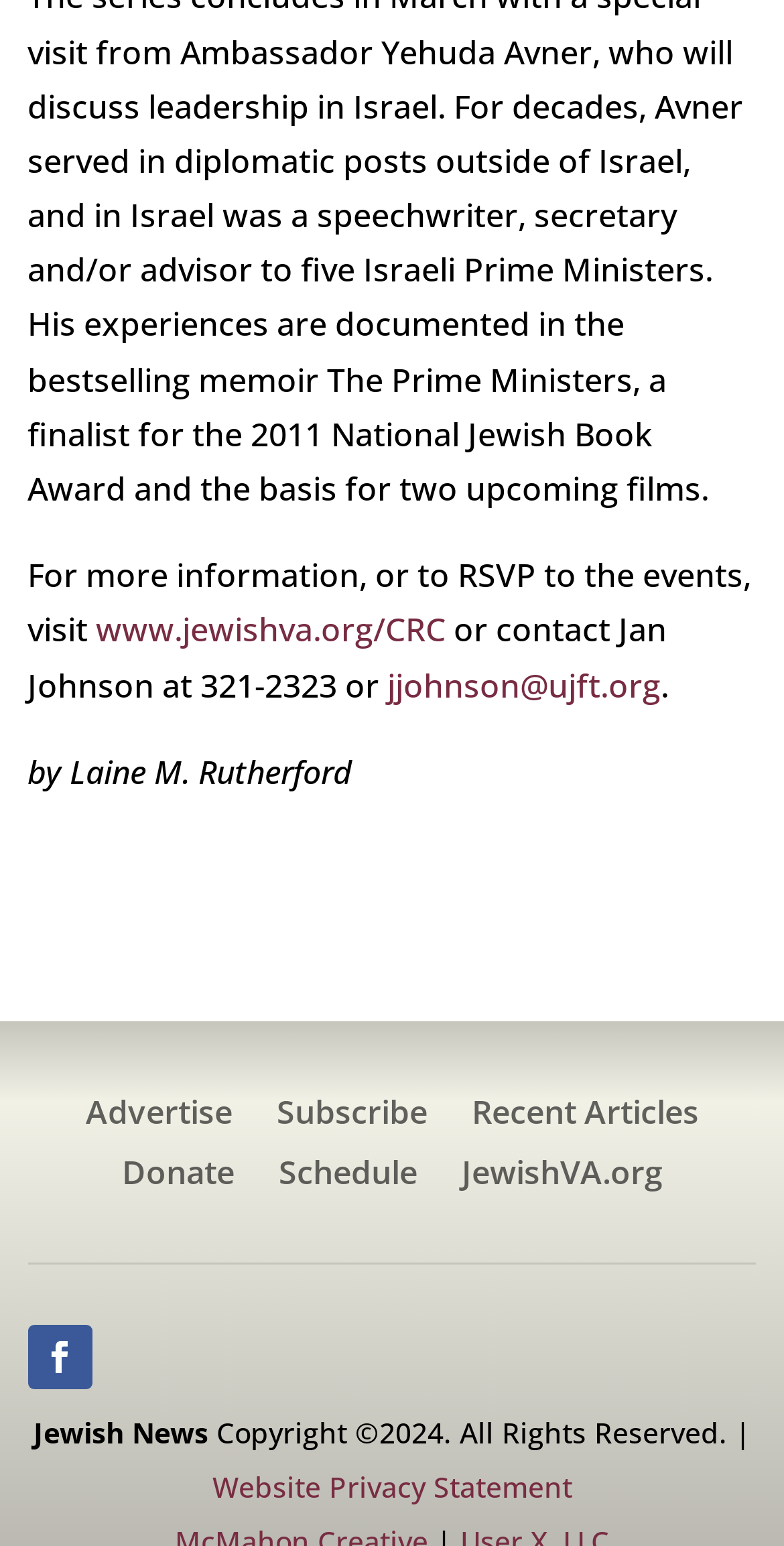Can you look at the image and give a comprehensive answer to the question:
What is the name of the publication?

The name of the publication can be found by looking at the text 'Jewish News' at the bottom of the page, which indicates that Jewish News is the name of the publication.